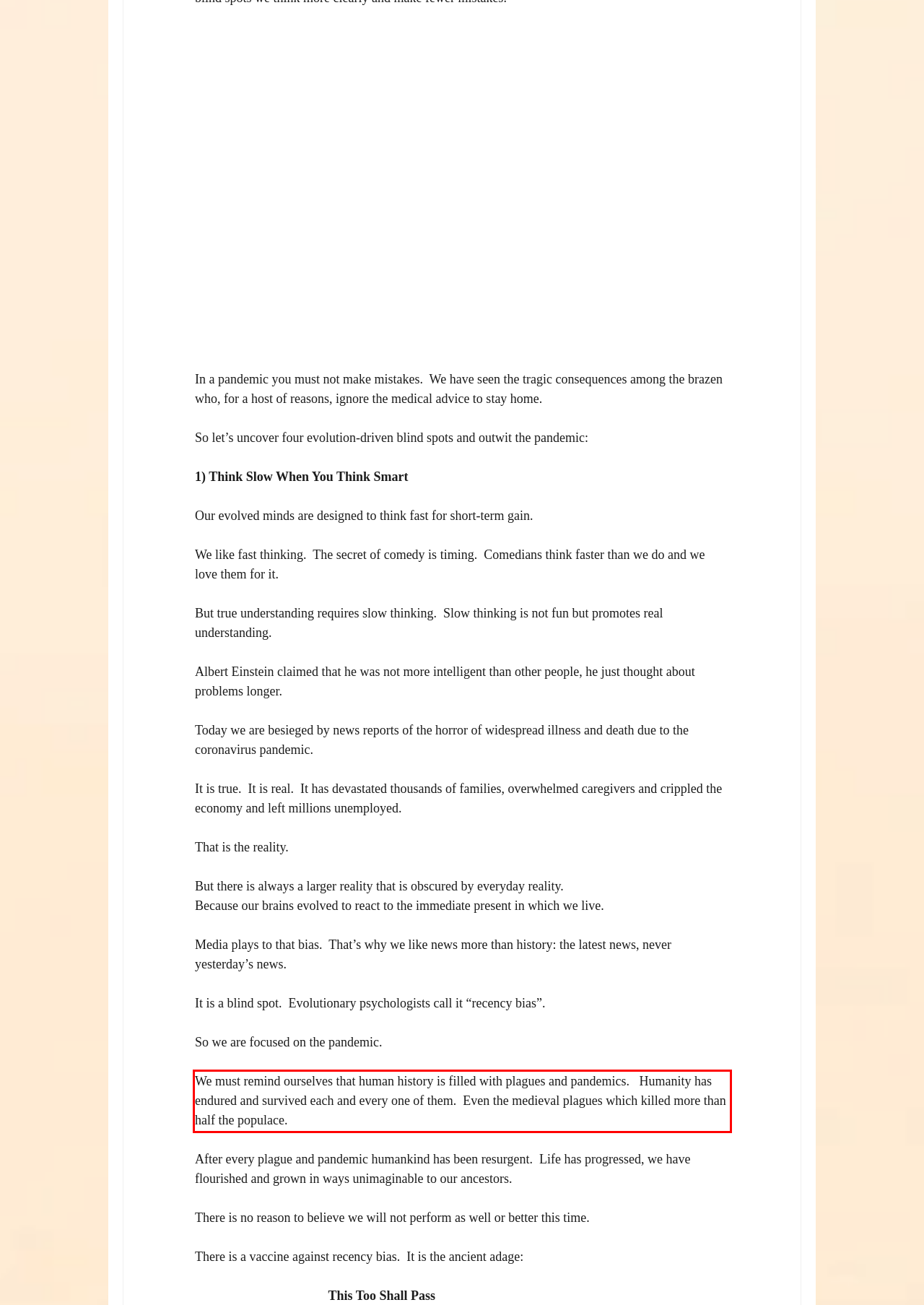Given a webpage screenshot, identify the text inside the red bounding box using OCR and extract it.

We must remind ourselves that human history is filled with plagues and pandemics. Humanity has endured and survived each and every one of them. Even the medieval plagues which killed more than half the populace.